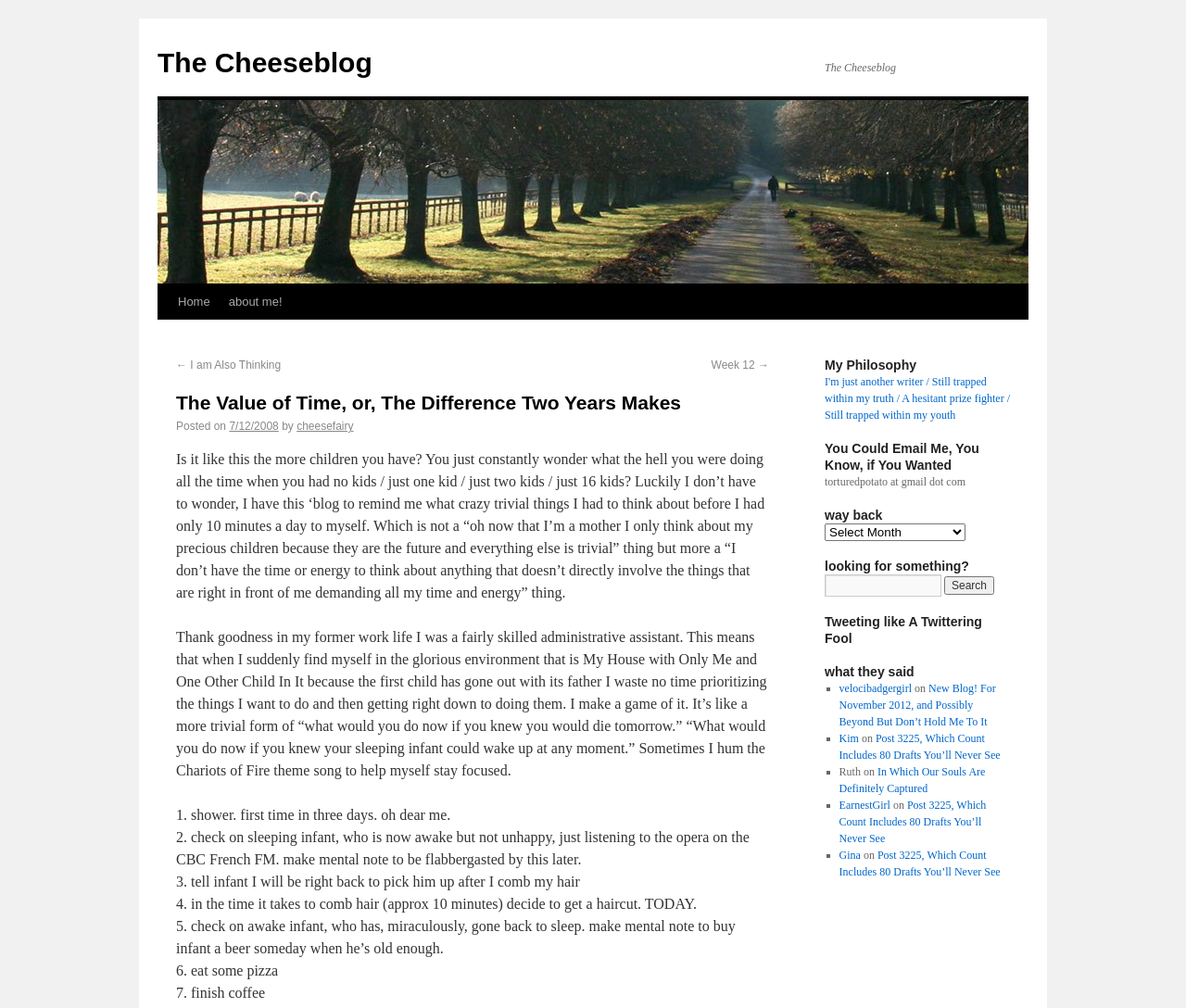Please give the bounding box coordinates of the area that should be clicked to fulfill the following instruction: "Click on the Facebook share button". The coordinates should be in the format of four float numbers from 0 to 1, i.e., [left, top, right, bottom].

None